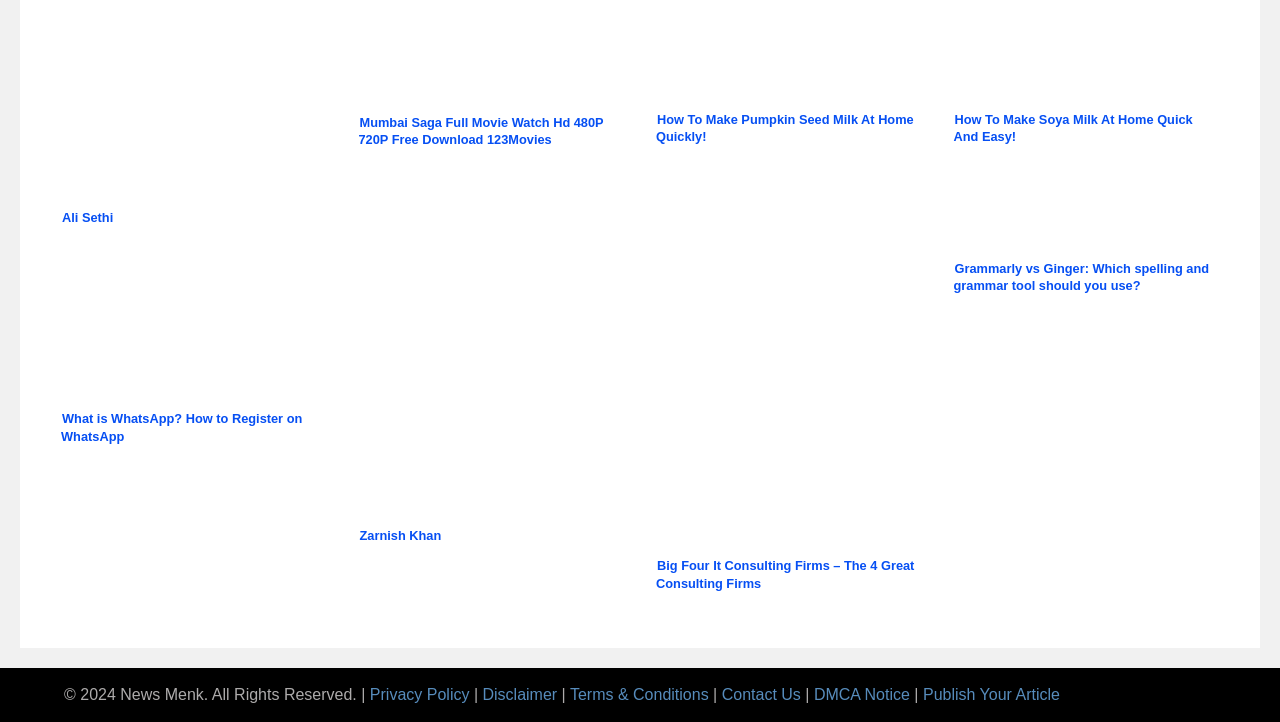How many images are there on the webpage?
Can you give a detailed and elaborate answer to the question?

There are four image elements on the webpage, corresponding to 'whatsapp_basic_info', 'zarnish-khan', 'big-4-it-firms', and another one not specified by the OCR text.